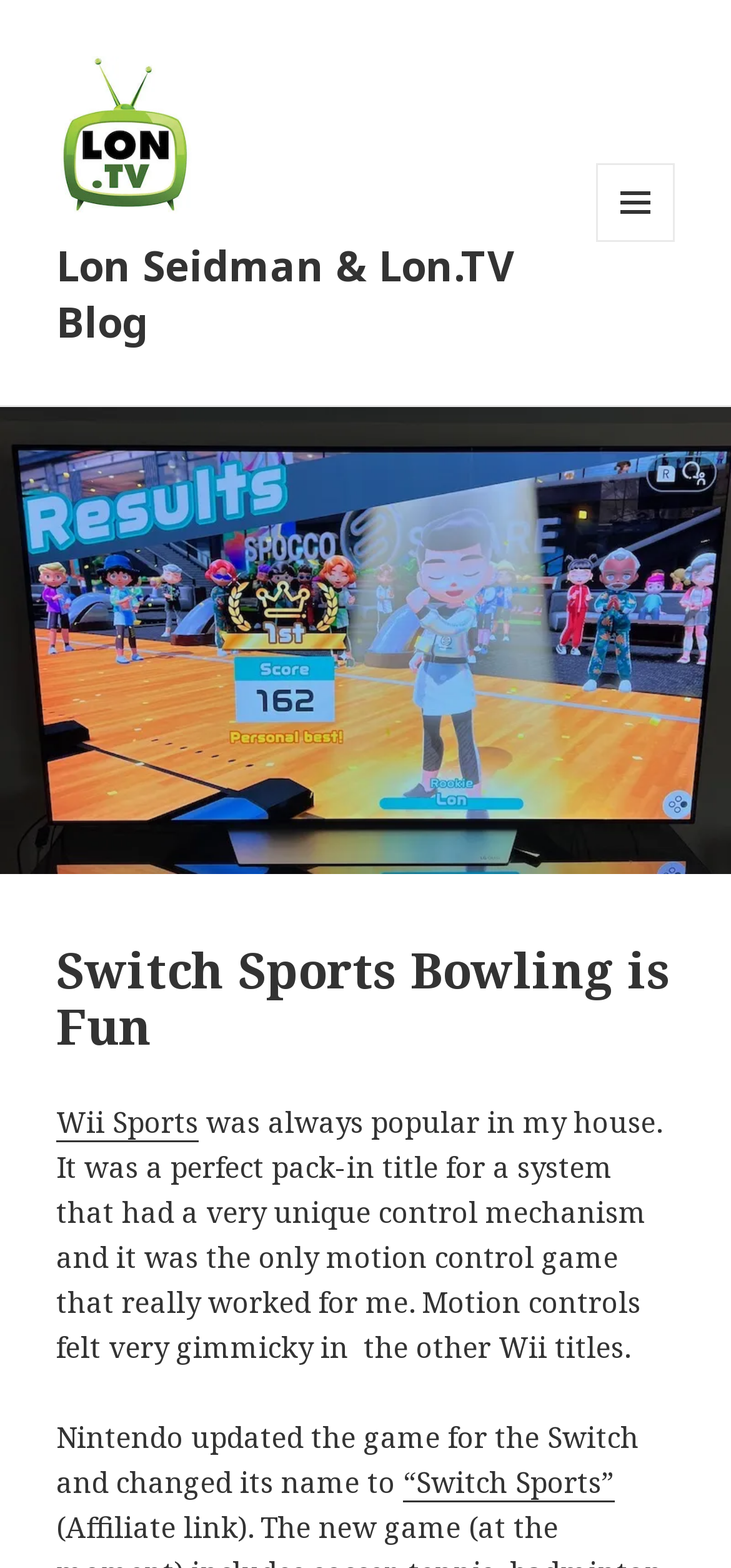Determine the main heading text of the webpage.

Switch Sports Bowling is Fun